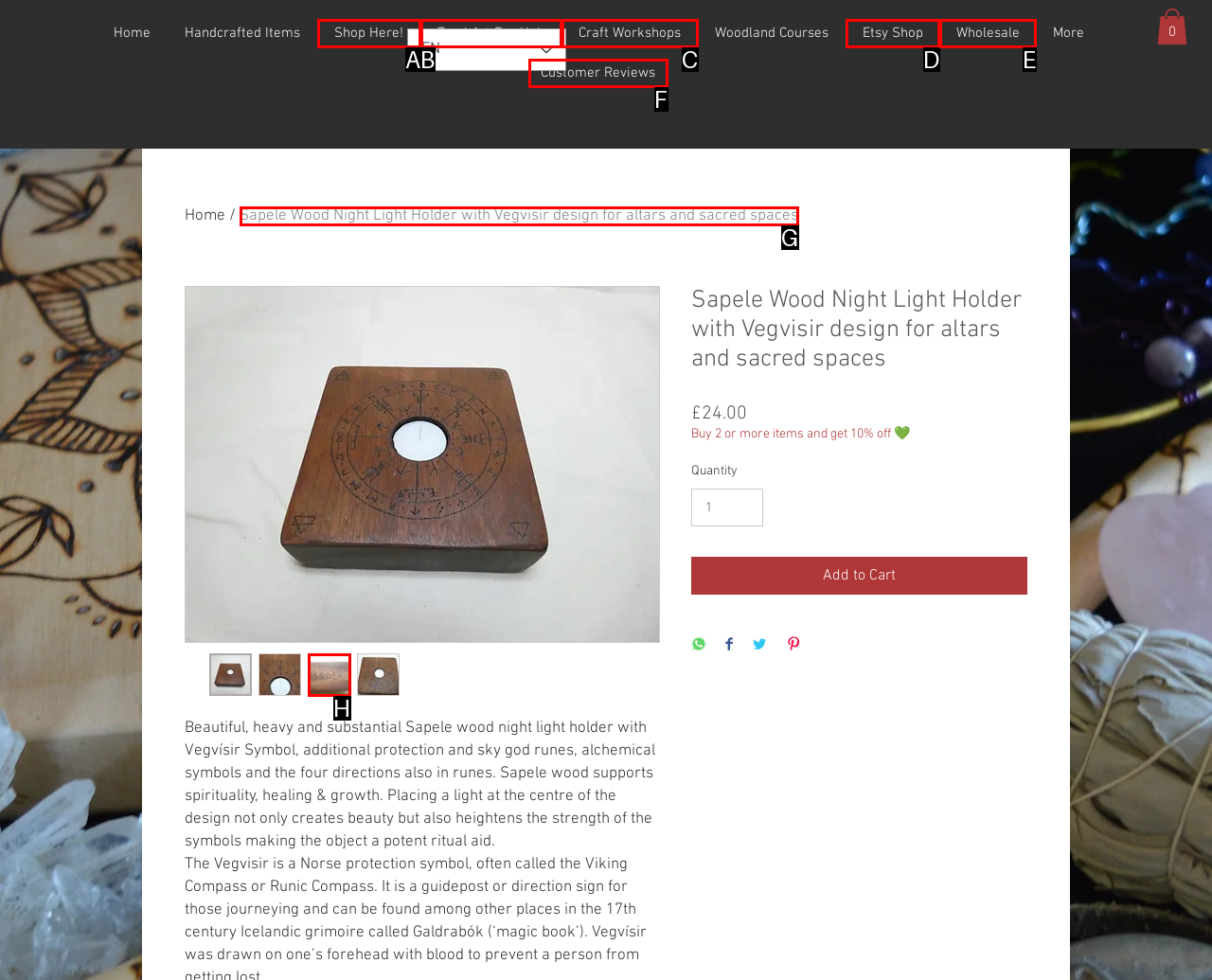Identify the UI element that best fits the description: TrashArt Eco Hub
Respond with the letter representing the correct option.

B